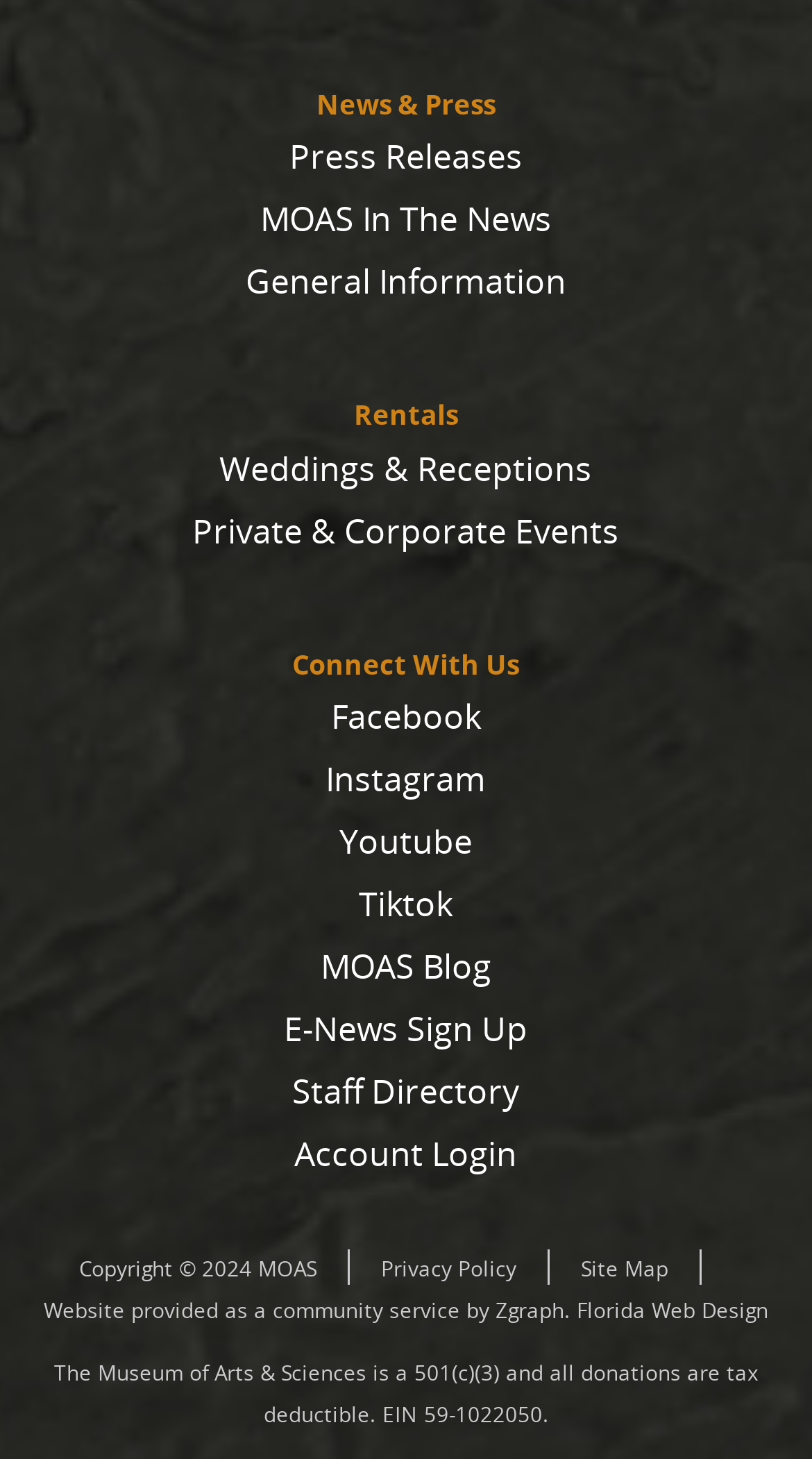Determine the bounding box coordinates of the area to click in order to meet this instruction: "Check Outlook Webmail".

None